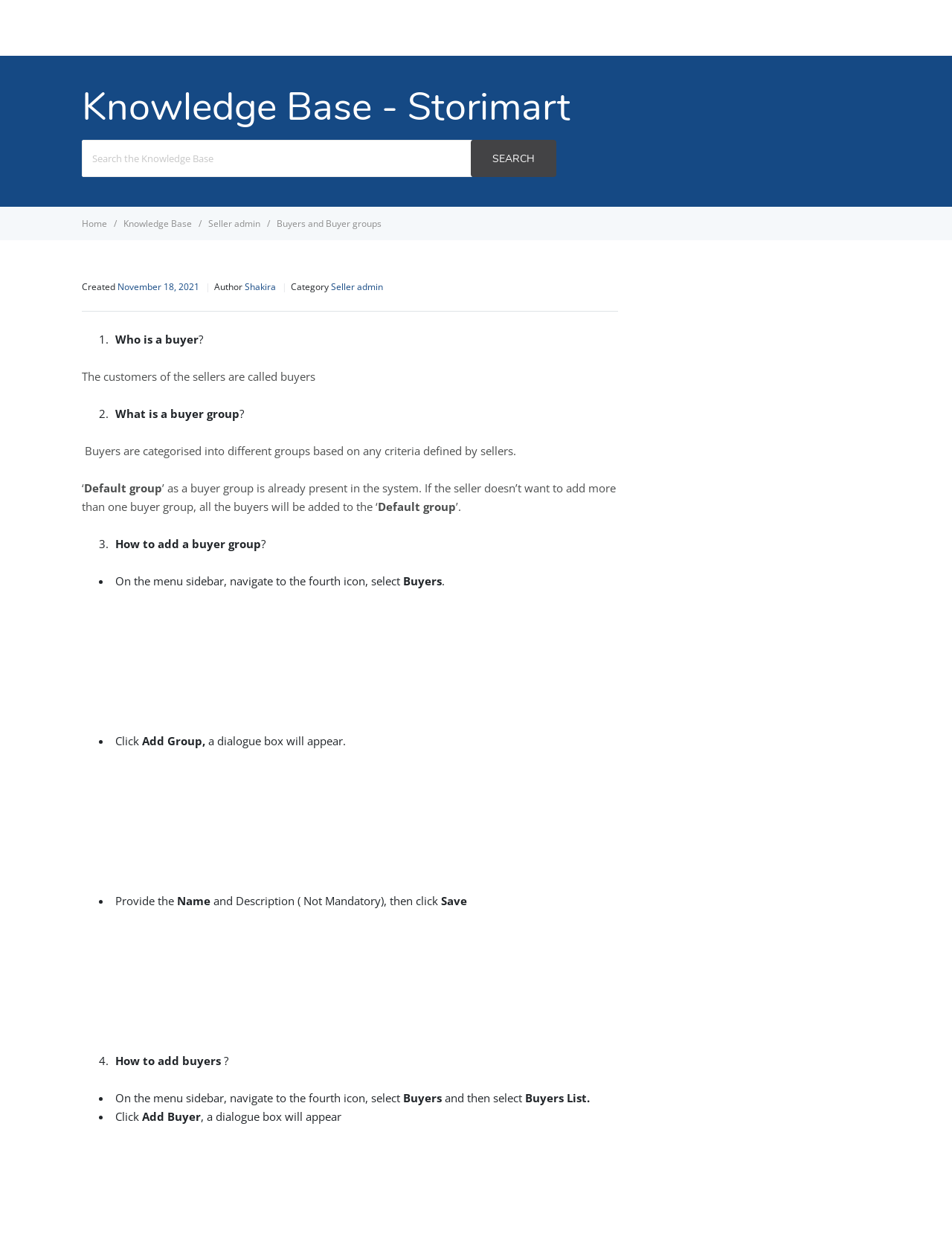Identify the bounding box of the UI component described as: "Buyers and Buyer groups".

[0.291, 0.173, 0.401, 0.183]